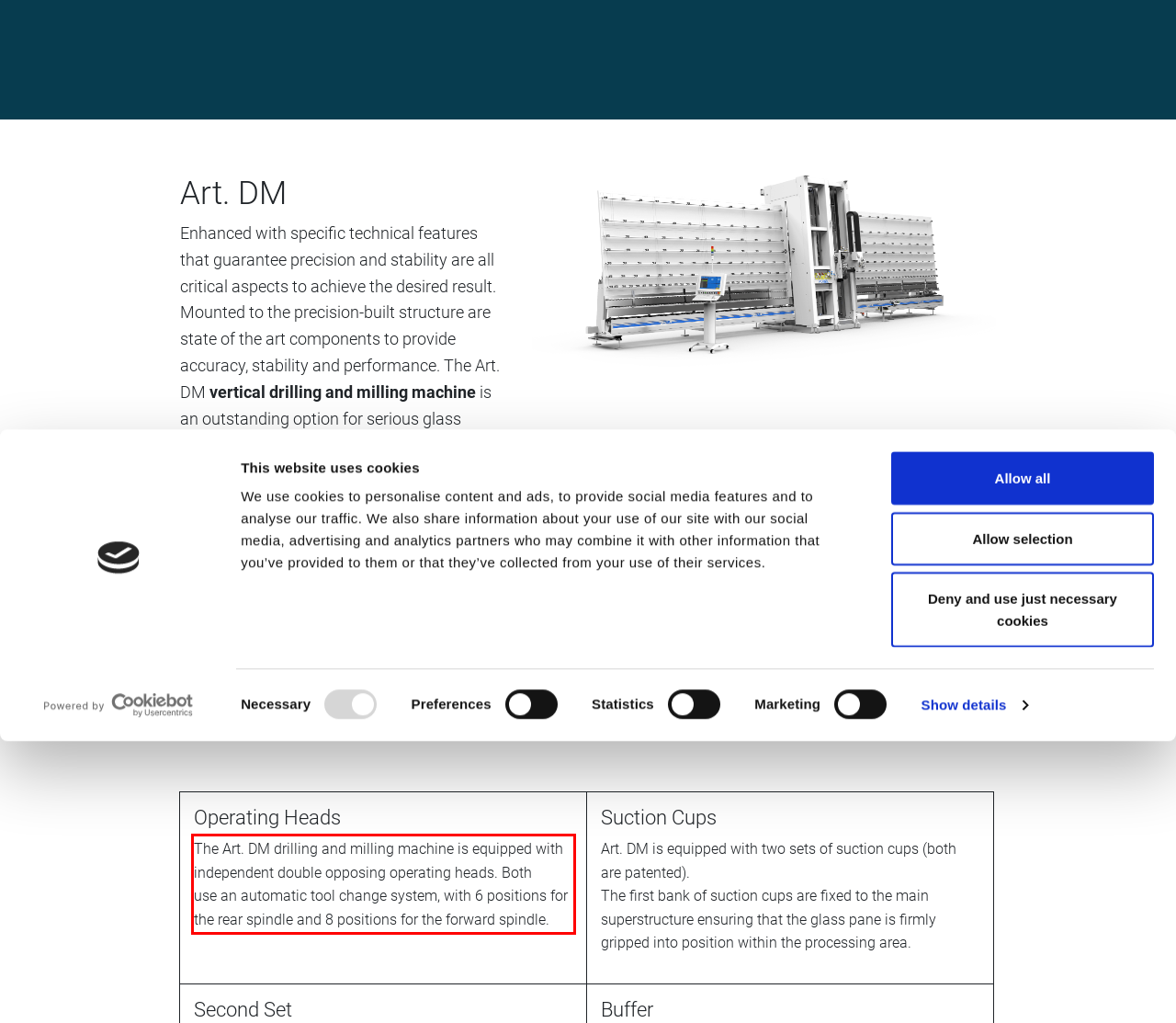Please perform OCR on the UI element surrounded by the red bounding box in the given webpage screenshot and extract its text content.

The Art. DM drilling and milling machine is equipped with independent double opposing operating heads. Both use an automatic tool change system, with 6 positions for the rear spindle and 8 positions for the forward spindle.